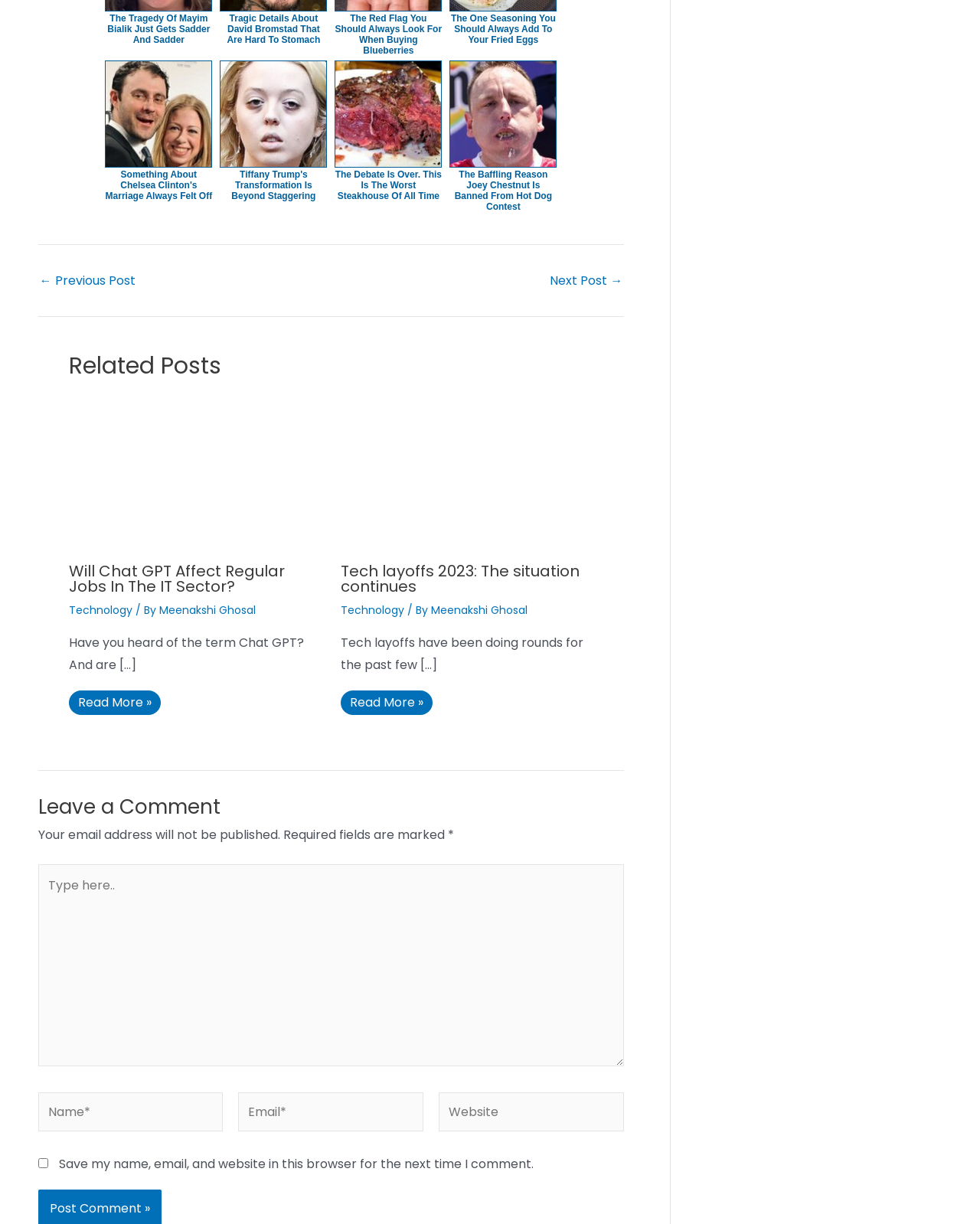Please find the bounding box coordinates of the section that needs to be clicked to achieve this instruction: "Click on the link to the previous post".

[0.04, 0.224, 0.138, 0.234]